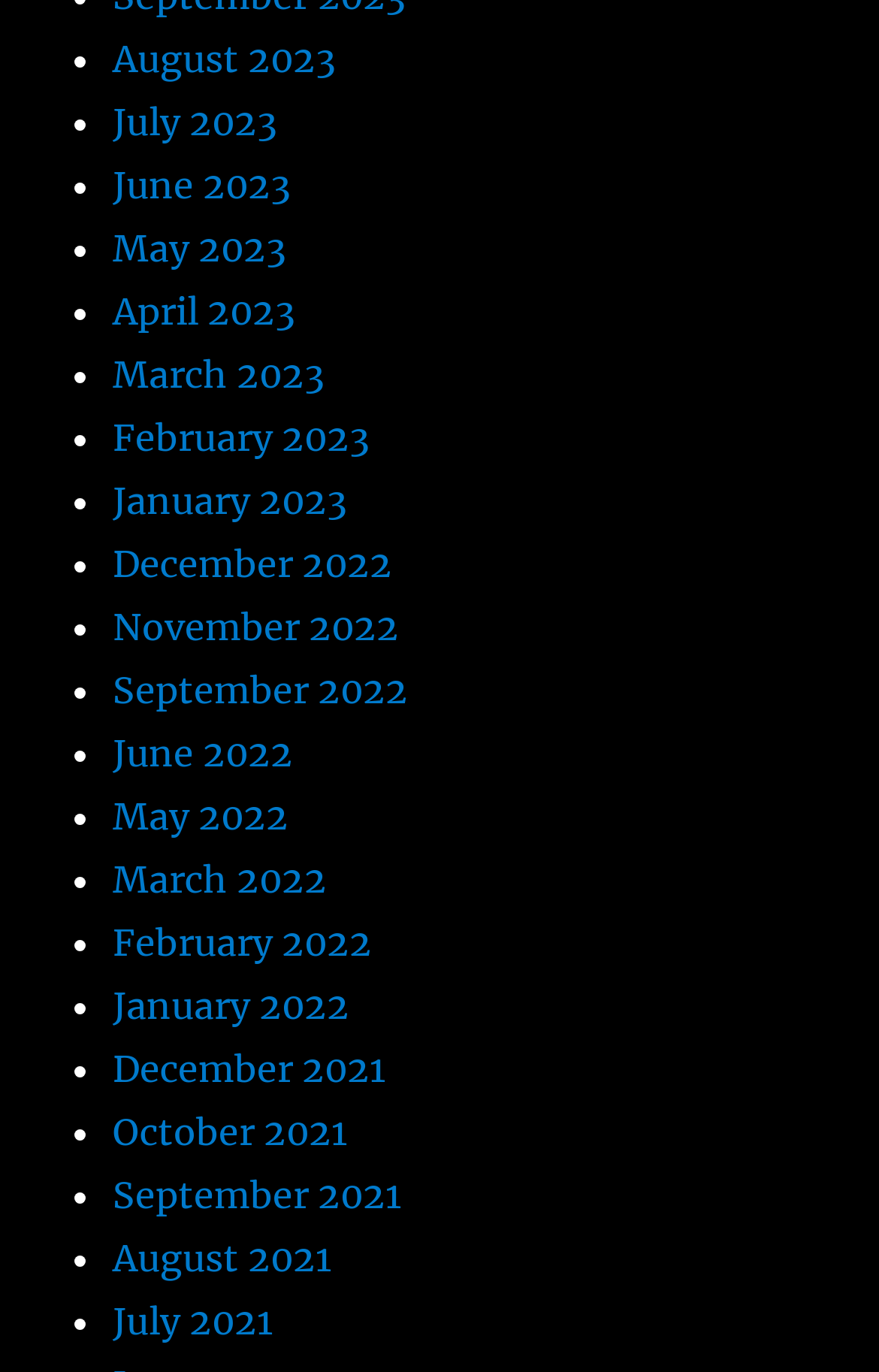Please locate the bounding box coordinates of the region I need to click to follow this instruction: "View August 2023".

[0.128, 0.025, 0.382, 0.058]